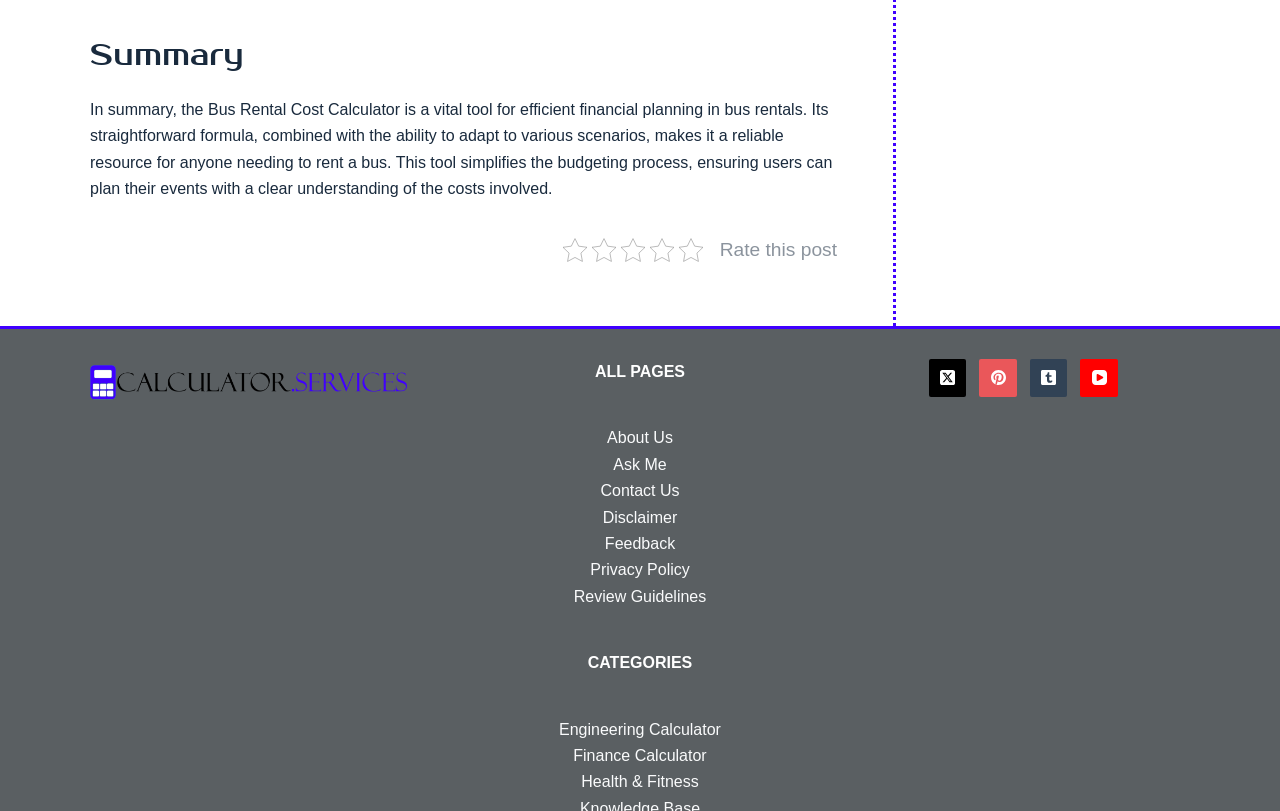Locate the bounding box coordinates of the area you need to click to fulfill this instruction: 'Read the 'Disclaimer''. The coordinates must be in the form of four float numbers ranging from 0 to 1: [left, top, right, bottom].

[0.471, 0.627, 0.529, 0.648]